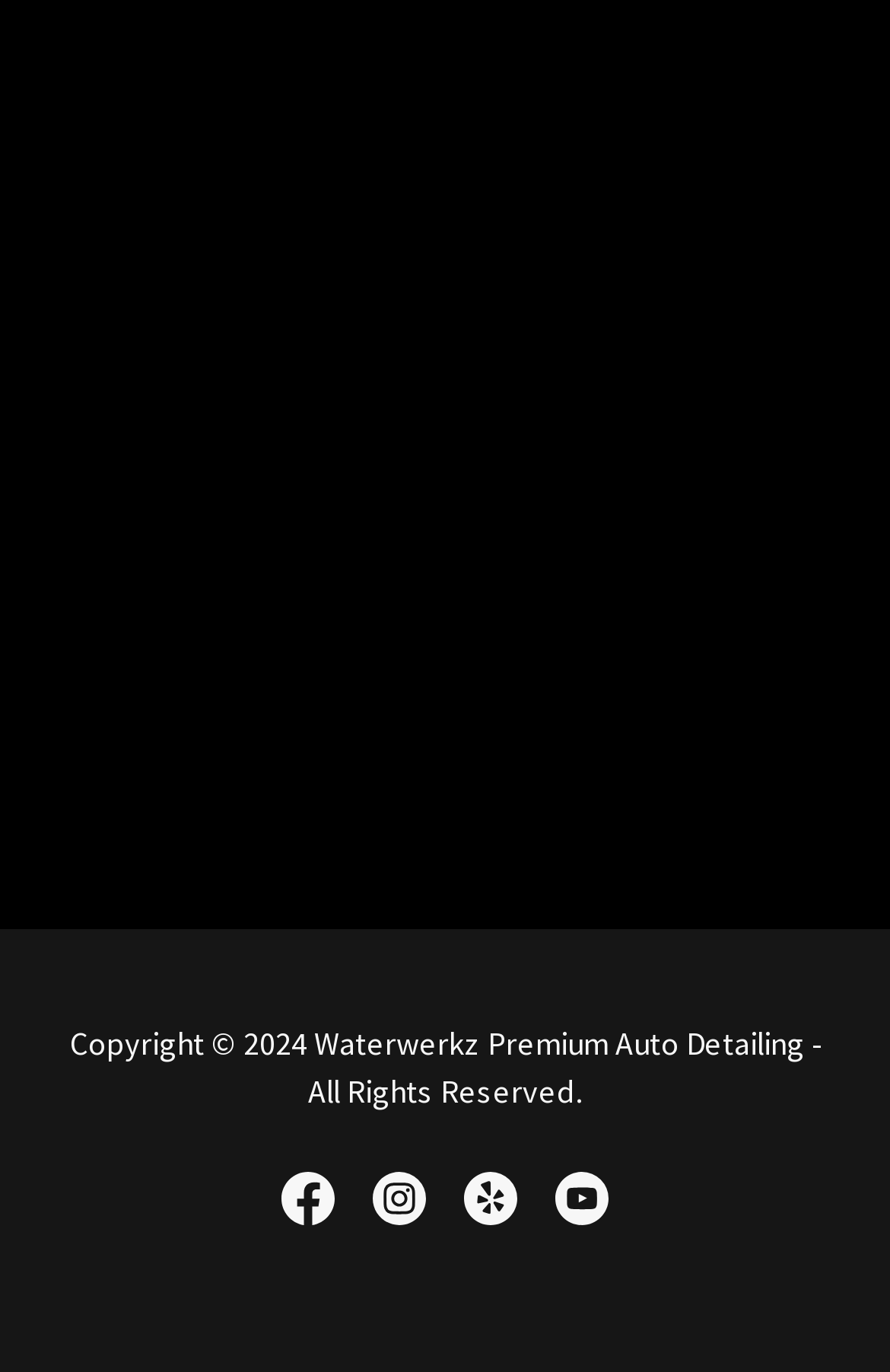How many products are displayed on the main page?
Please respond to the question thoroughly and include all relevant details.

I counted the number of product links on the main page and found that there are 3 products displayed, which are Stek ppf paint protection film, Glass coating water repellent, and Sonax German spray and seal.